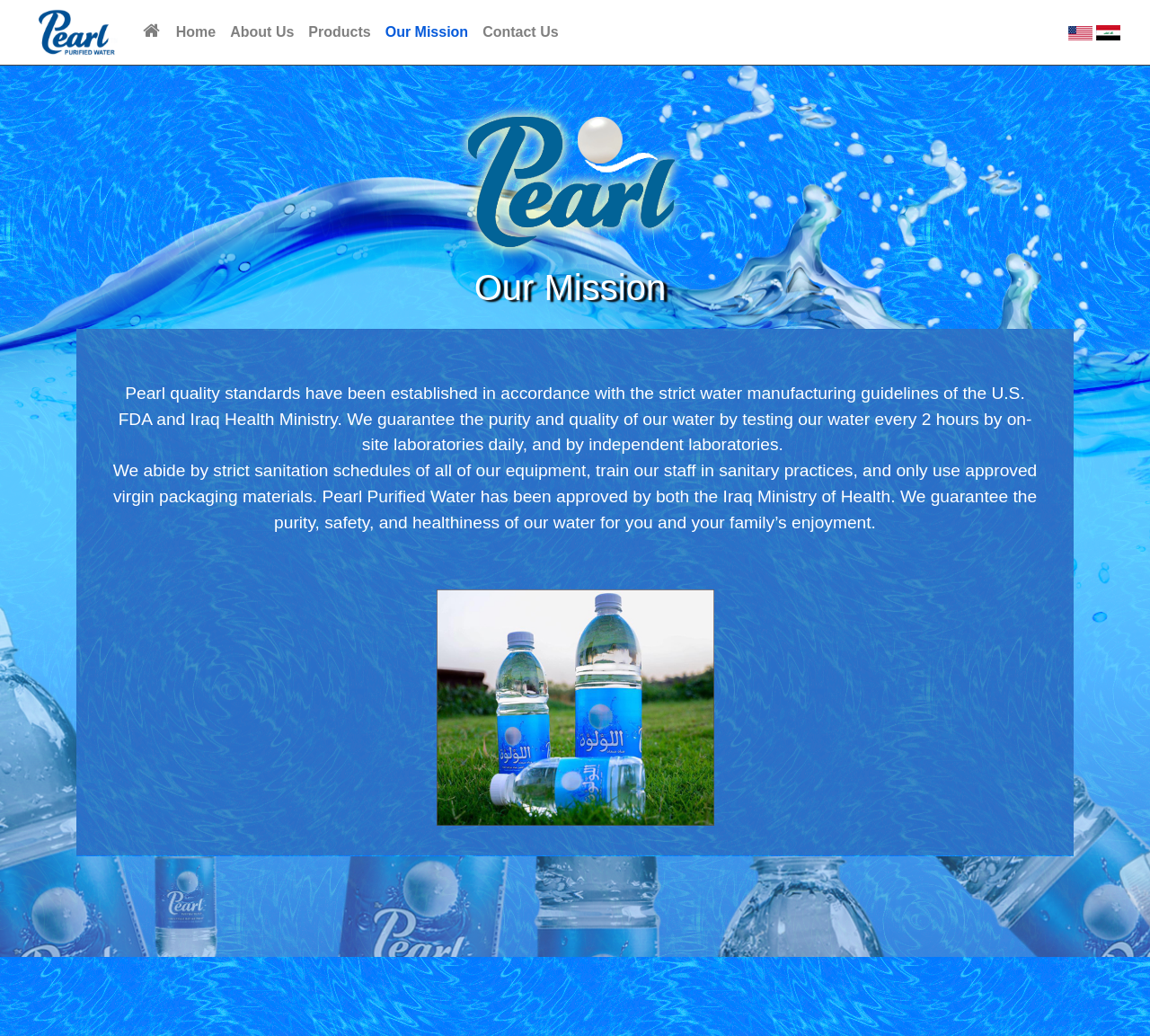What kind of packaging materials are used? Please answer the question using a single word or phrase based on the image.

Approved virgin packaging materials